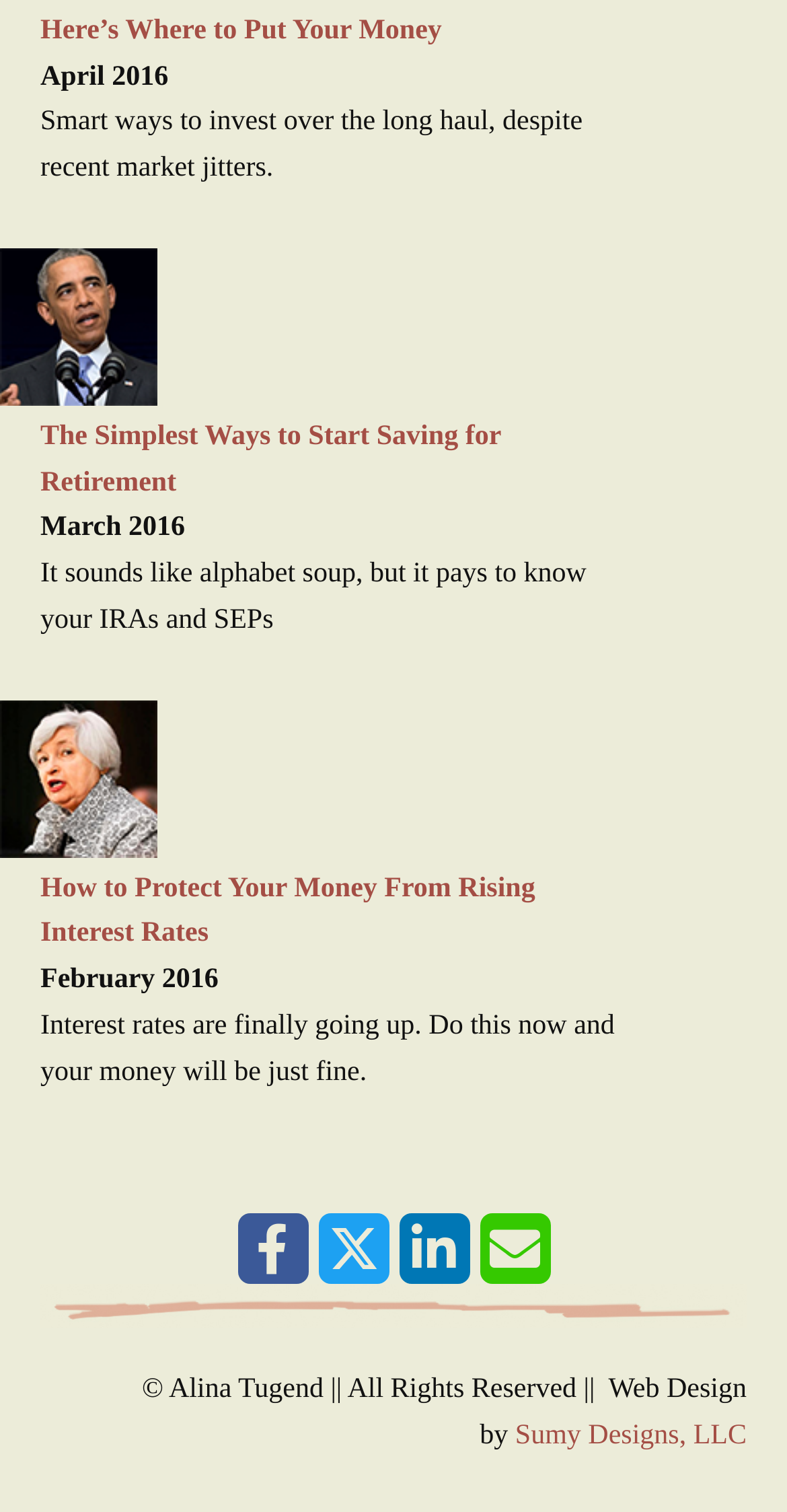Respond concisely with one word or phrase to the following query:
What social media platforms are available for sharing?

Facebook, Twitter, LinkedIn